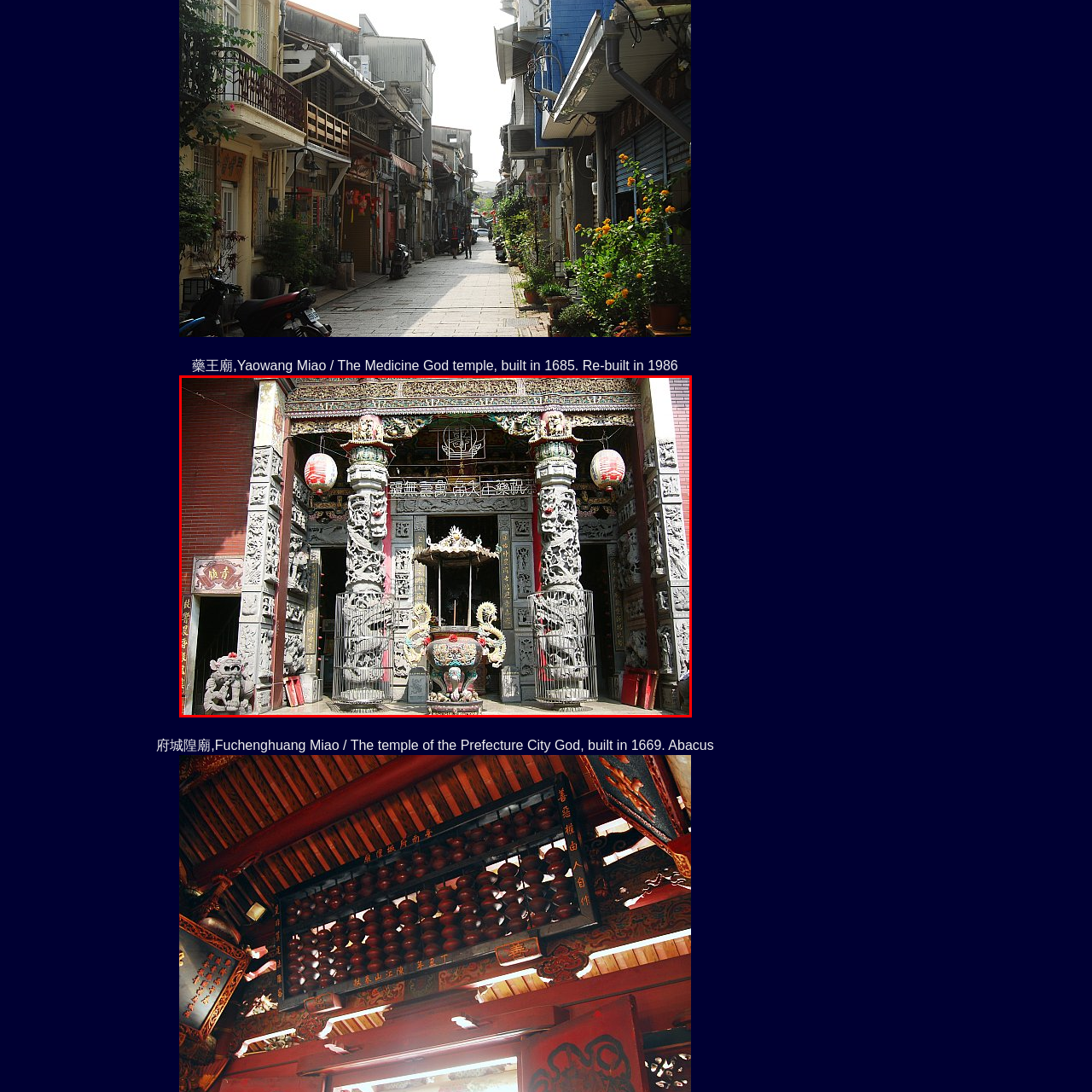Look at the section of the image marked by the red box and offer an in-depth answer to the next question considering the visual cues: What is at the center of the entrance?

According to the caption, at the center of the entrance, a beautifully crafted incense burner stands as a focal point, encased within ornate ironwork, symbolizing the spiritual offerings made by visitors.